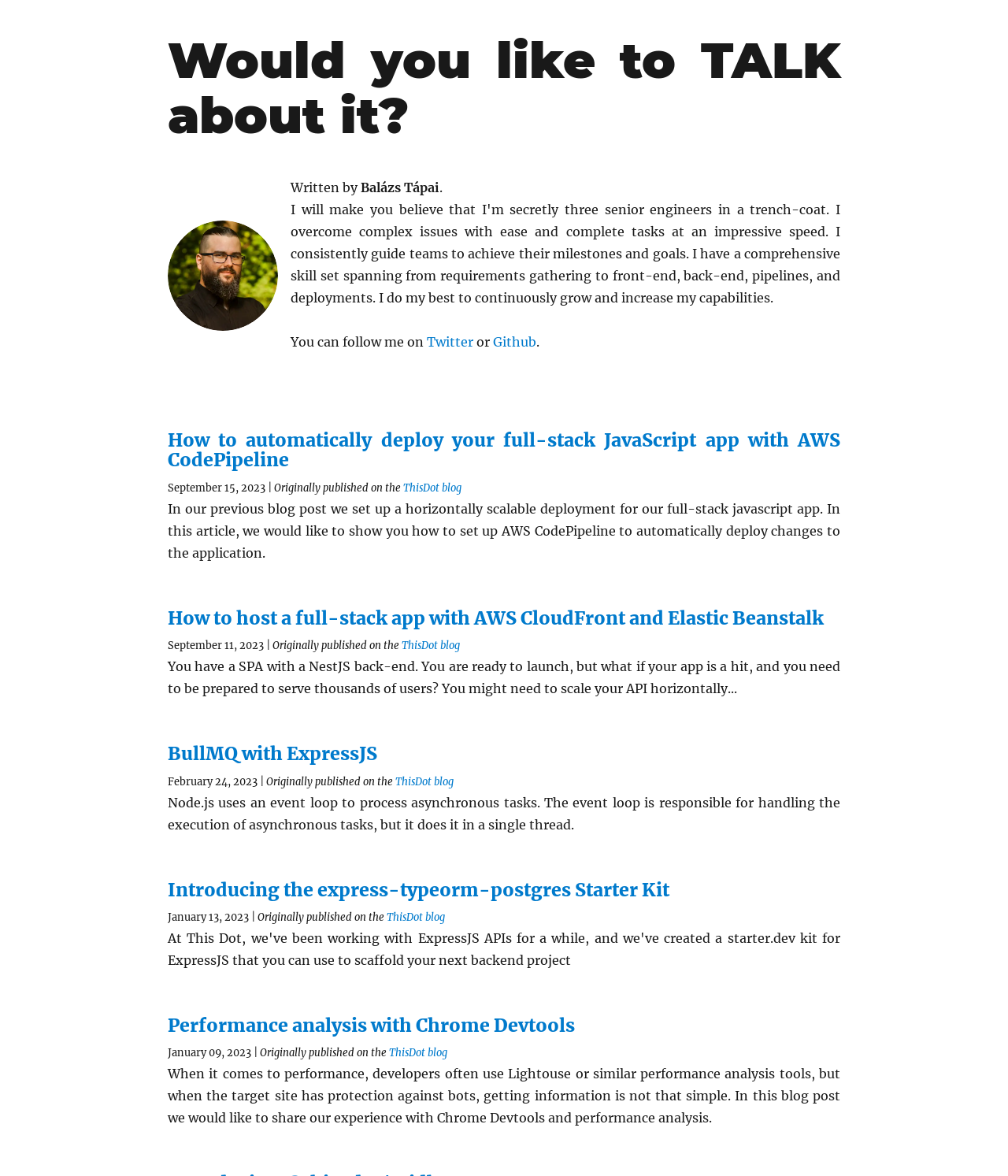Identify the coordinates of the bounding box for the element described below: "ThisDot blog". Return the coordinates as four float numbers between 0 and 1: [left, top, right, bottom].

[0.386, 0.89, 0.444, 0.9]